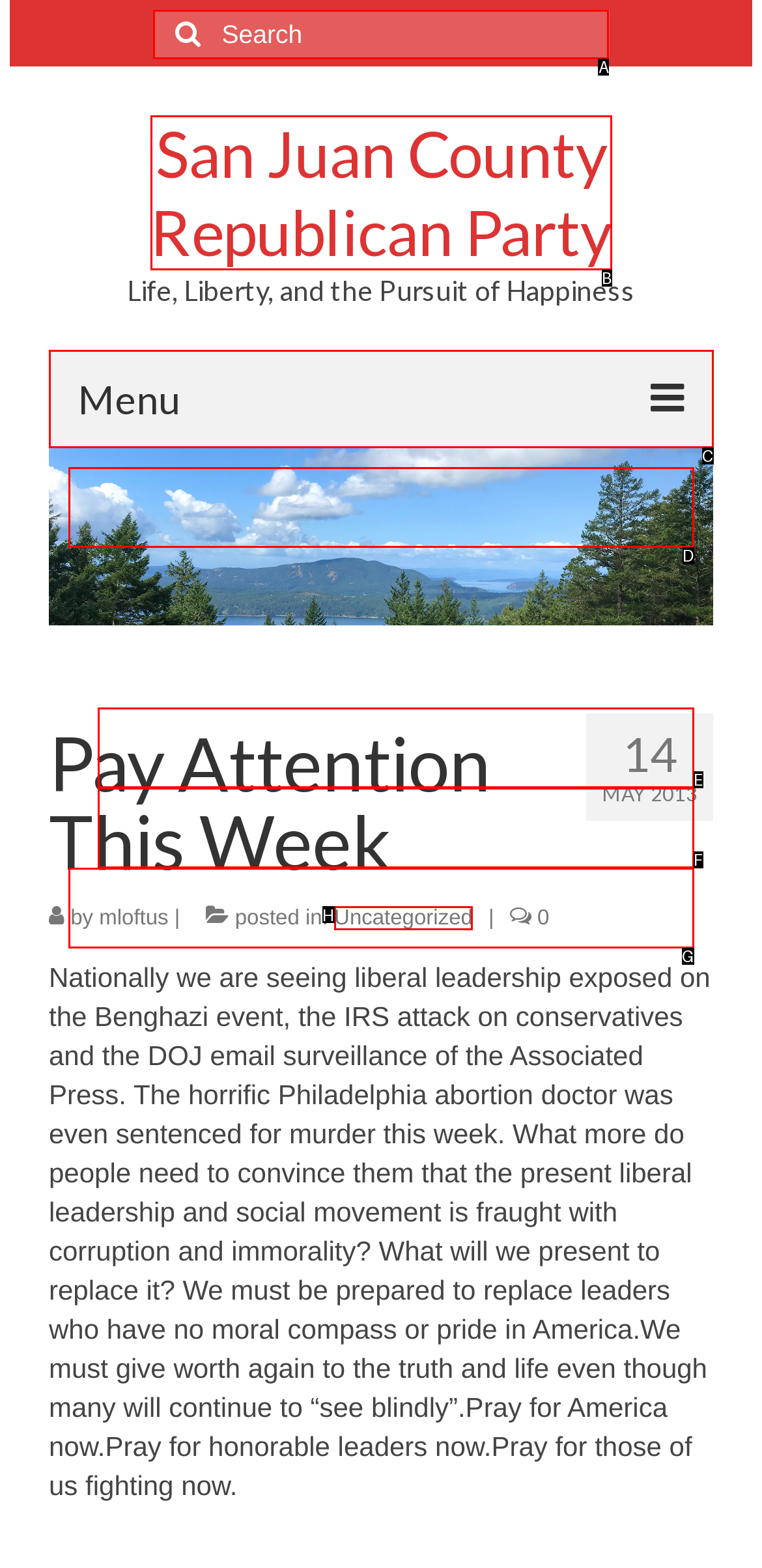Select the HTML element that fits the following description: parent_node: Search for: name="s" placeholder="Search"
Provide the letter of the matching option.

A